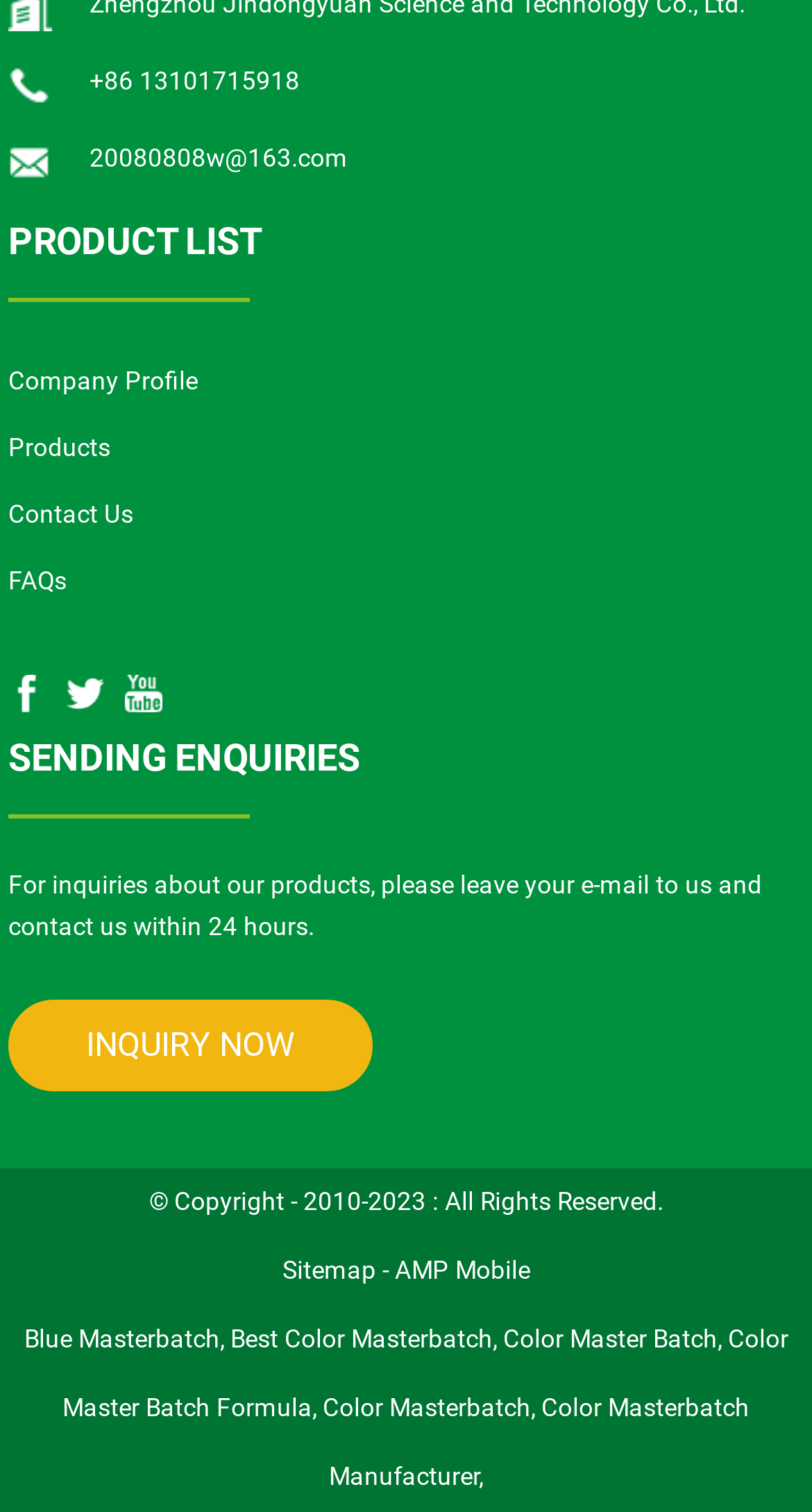Can you show the bounding box coordinates of the region to click on to complete the task described in the instruction: "Click the 'Sitemap' link"?

[0.347, 0.831, 0.463, 0.85]